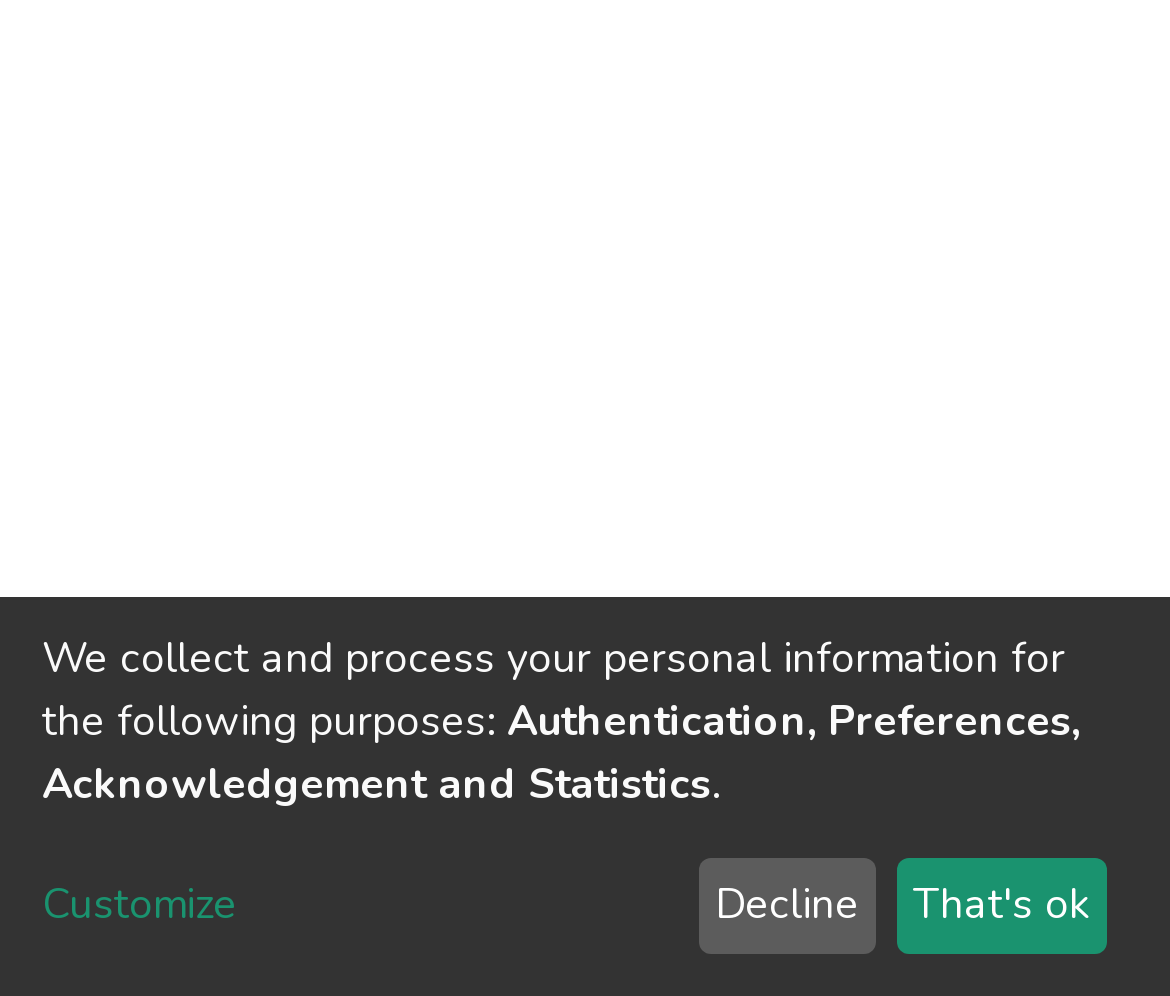Determine the bounding box for the HTML element described here: "greeshmanataraj". The coordinates should be given as [left, top, right, bottom] with each number being a float between 0 and 1.

None